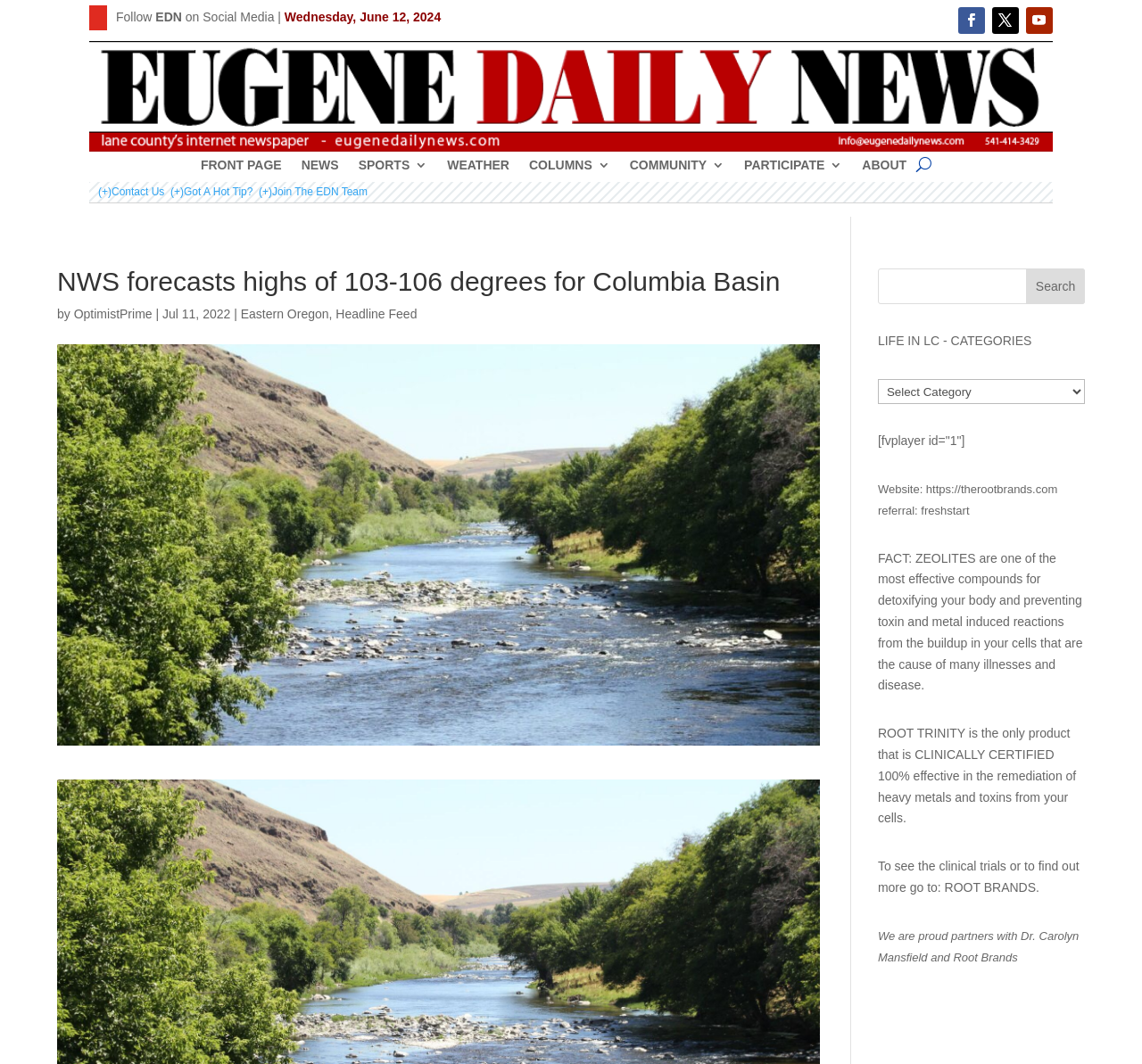Locate the bounding box of the UI element based on this description: "(+)Join The EDN Team". Provide four float numbers between 0 and 1 as [left, top, right, bottom].

[0.227, 0.174, 0.322, 0.186]